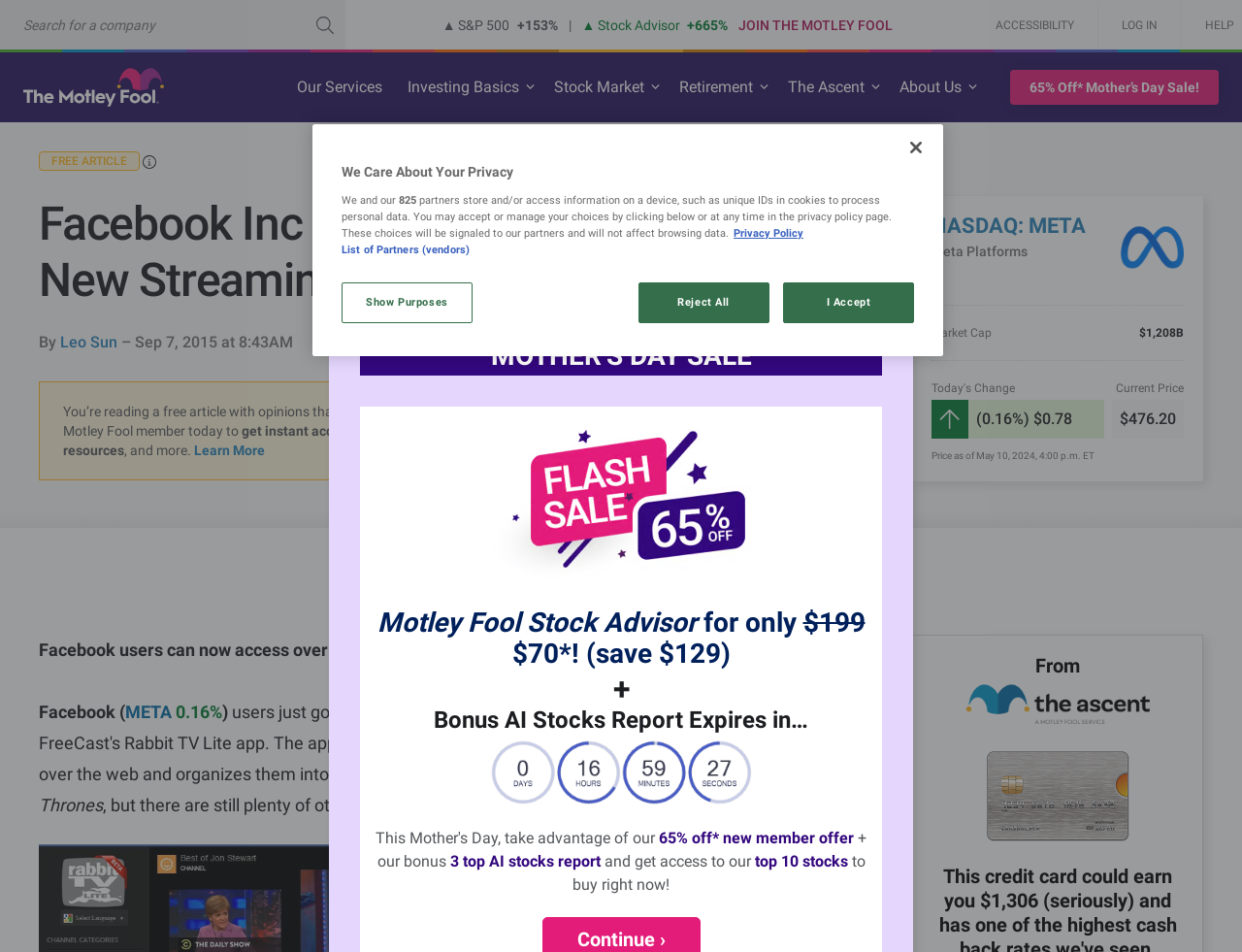How many streaming video channels can Facebook users access?
Using the image provided, answer with just one word or phrase.

over 400